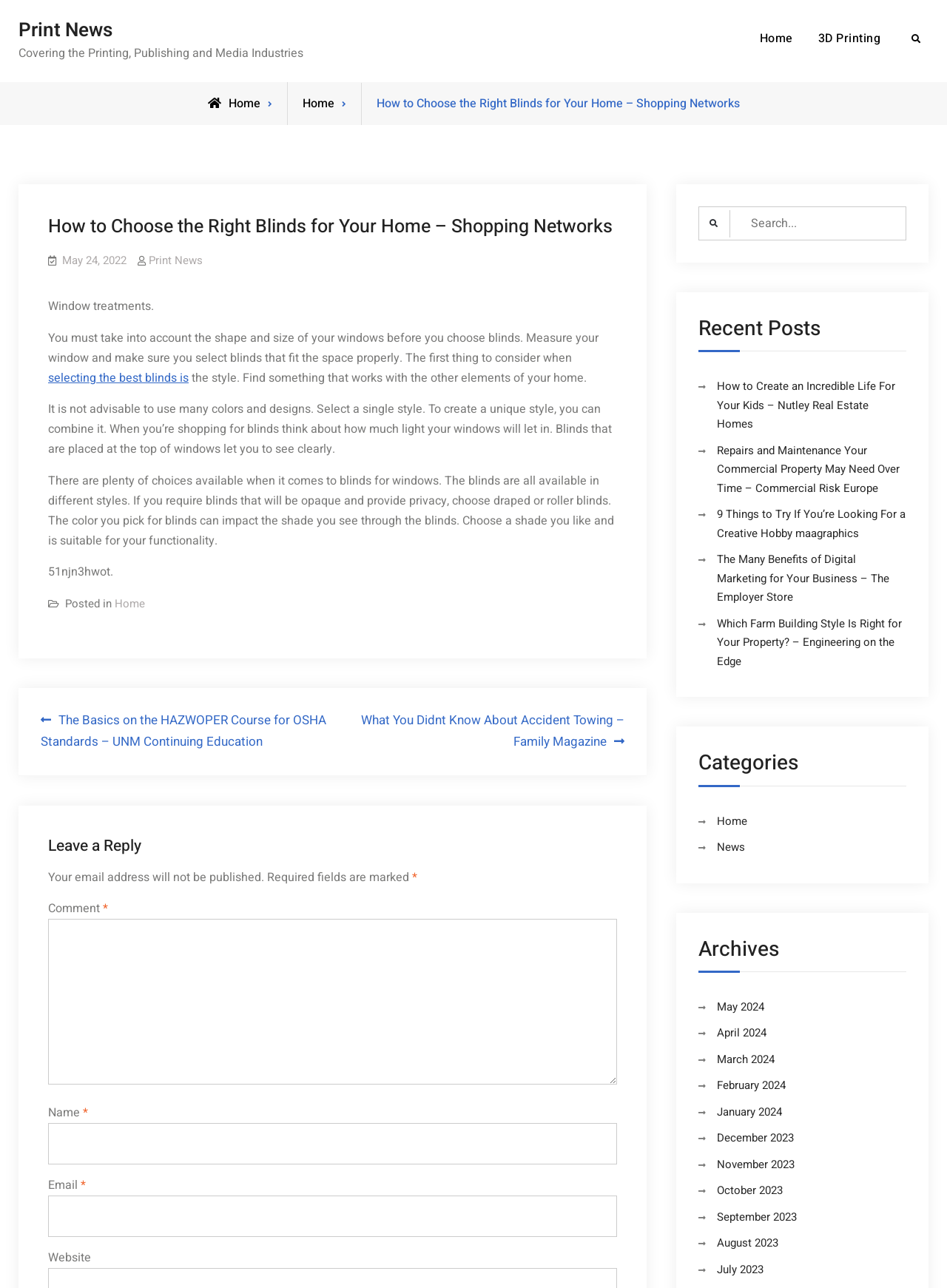Please identify the bounding box coordinates of the element on the webpage that should be clicked to follow this instruction: "Search for something". The bounding box coordinates should be given as four float numbers between 0 and 1, formatted as [left, top, right, bottom].

[0.738, 0.16, 0.957, 0.187]